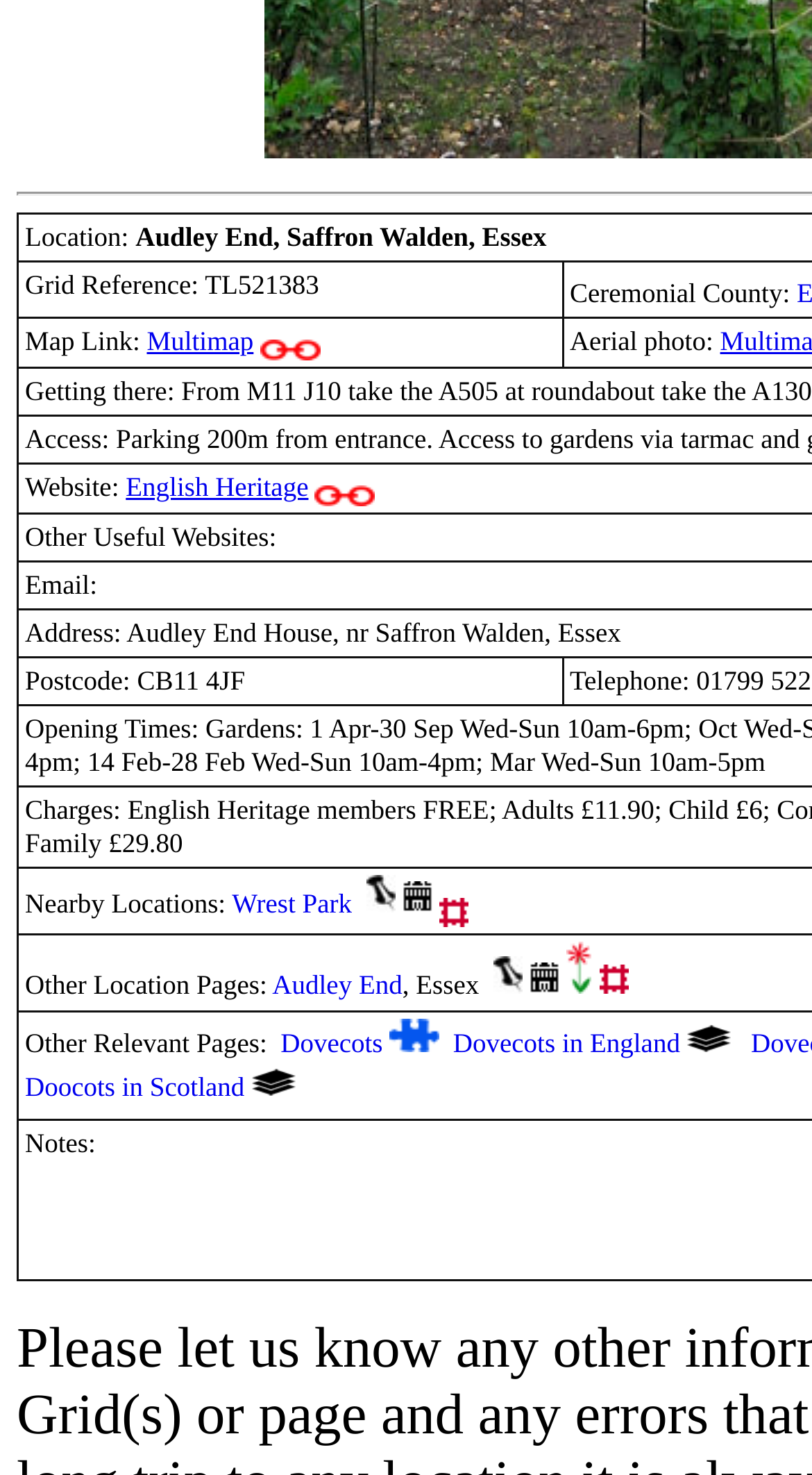Identify the bounding box coordinates of the clickable region to carry out the given instruction: "View Multimap".

[0.181, 0.221, 0.312, 0.242]